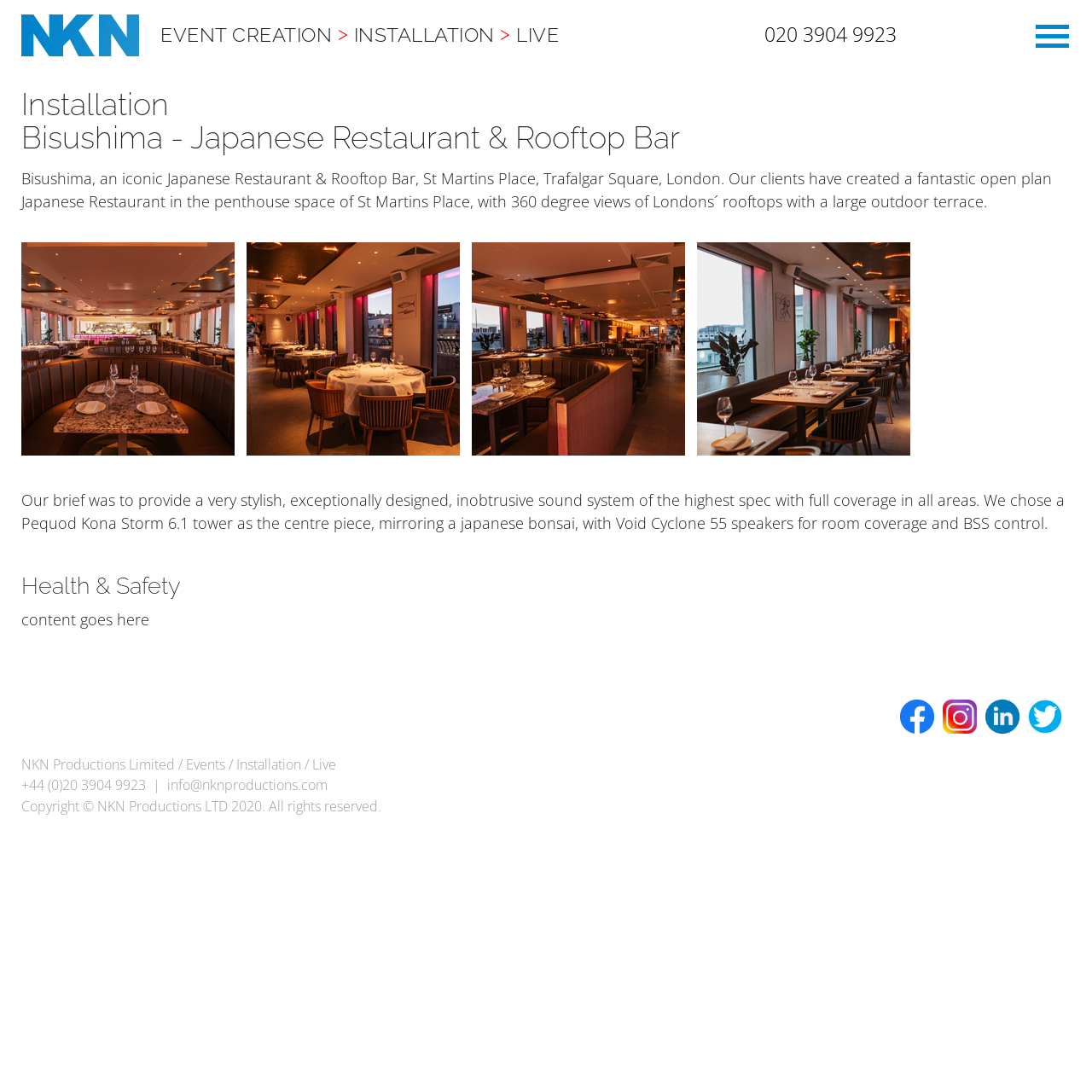Using the element description Go to menu, predict the bounding box coordinates for the UI element. Provide the coordinates in (top-left x, top-left y, bottom-right x, bottom-right y) format with values ranging from 0 to 1.

[0.947, 0.021, 0.98, 0.045]